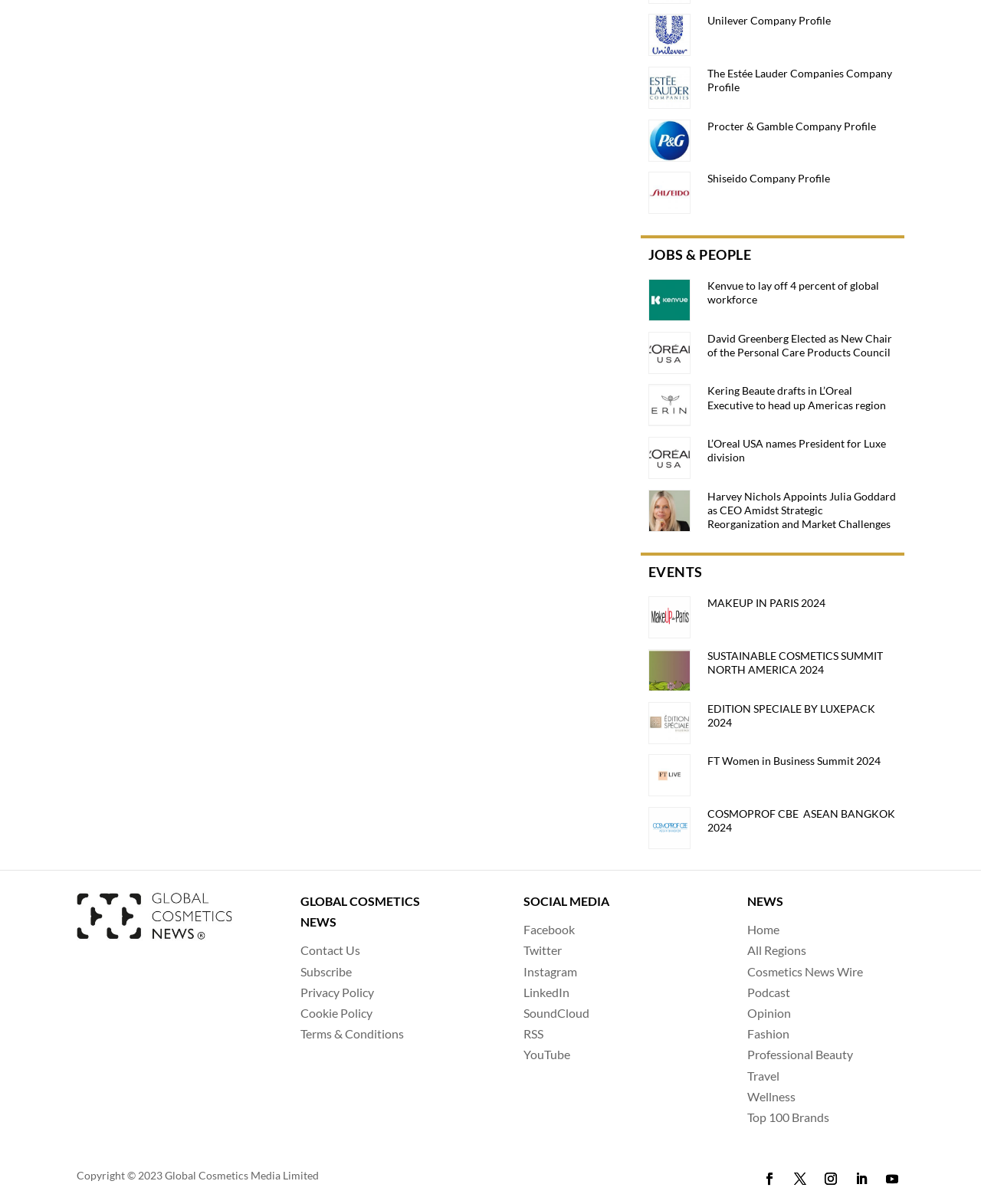What is the news category link below 'NEWS'?
Answer the question with a single word or phrase, referring to the image.

Home